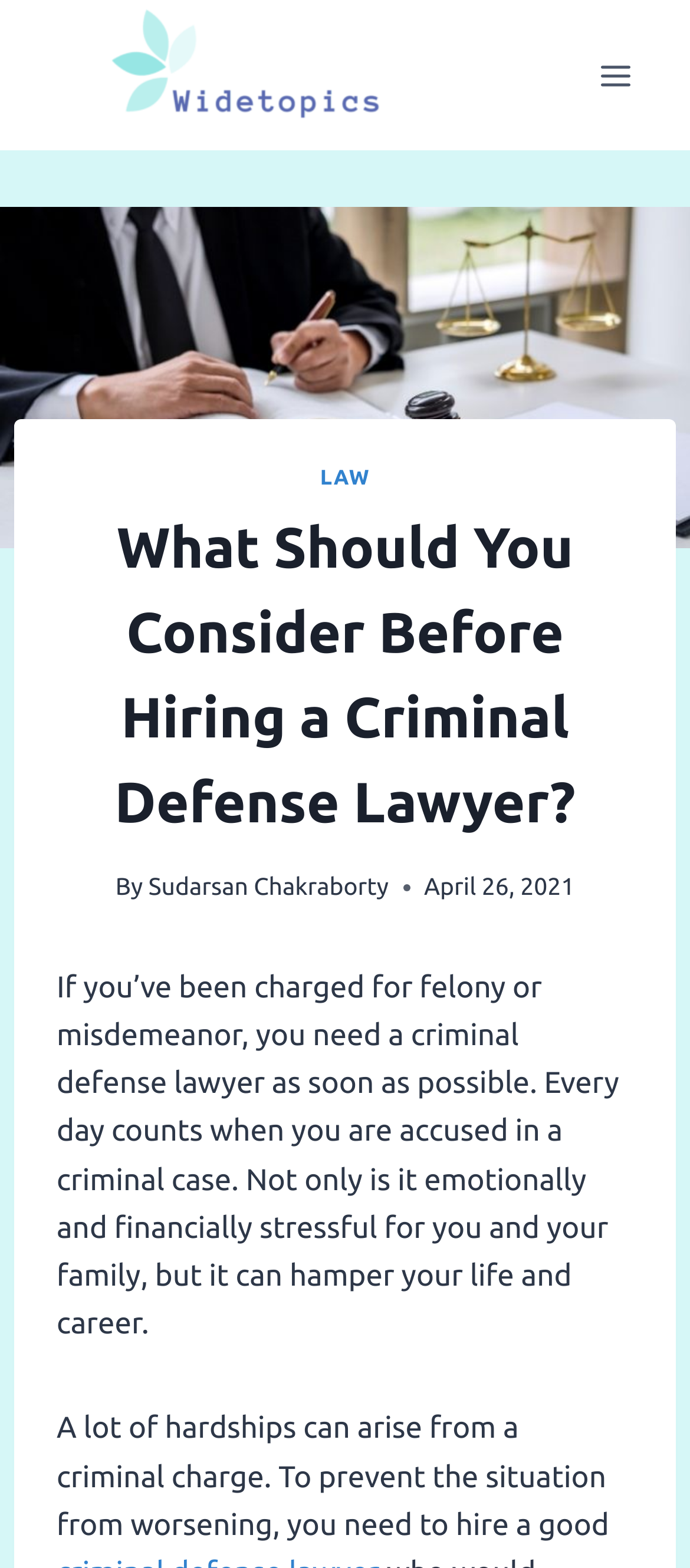From the element description alt="Widetopics", predict the bounding box coordinates of the UI element. The coordinates must be specified in the format (top-left x, top-left y, bottom-right x, bottom-right y) and should be within the 0 to 1 range.

[0.062, 0.0, 0.656, 0.096]